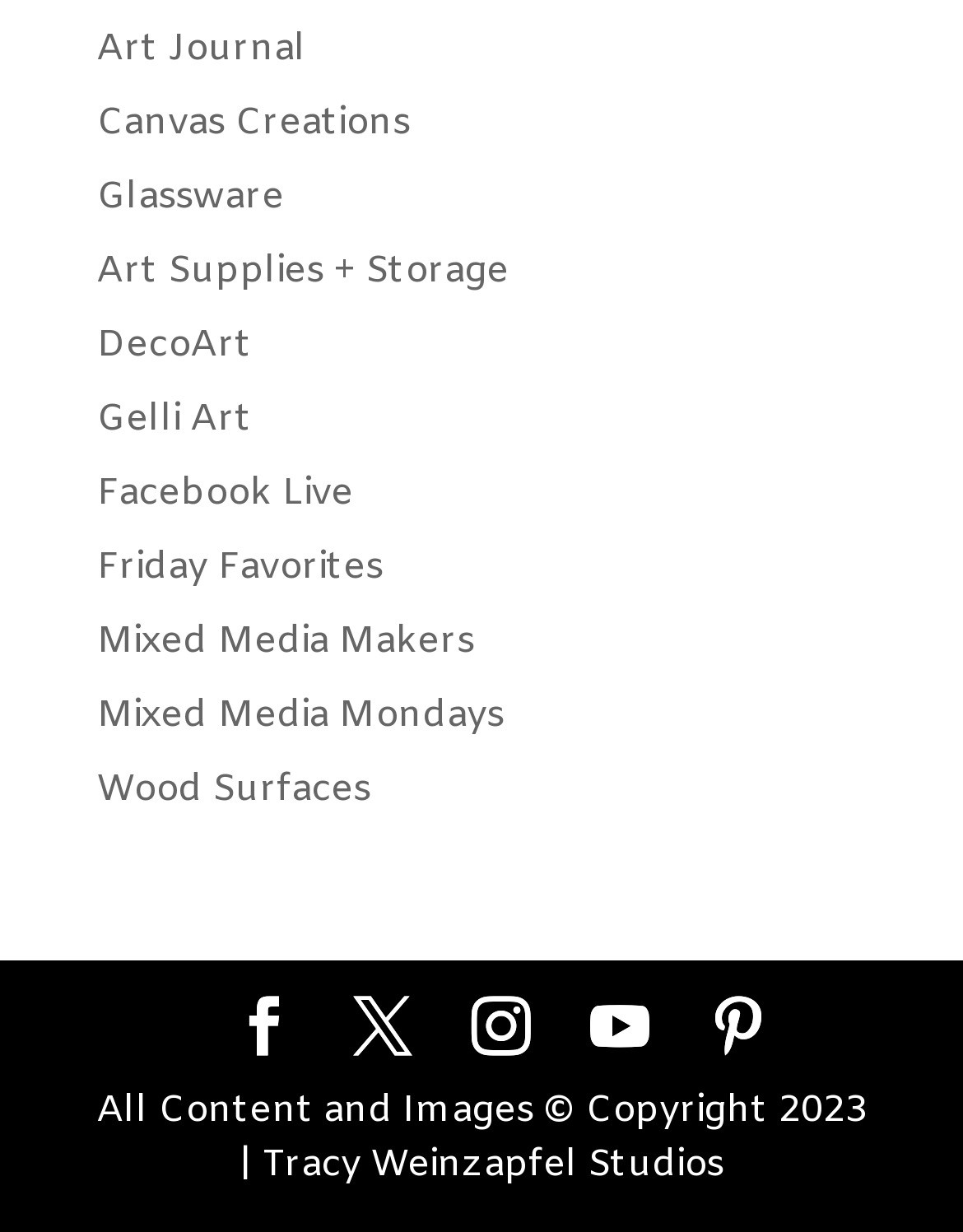Extract the bounding box coordinates of the UI element described: "Art Supplies + Storage". Provide the coordinates in the format [left, top, right, bottom] with values ranging from 0 to 1.

[0.1, 0.2, 0.528, 0.24]